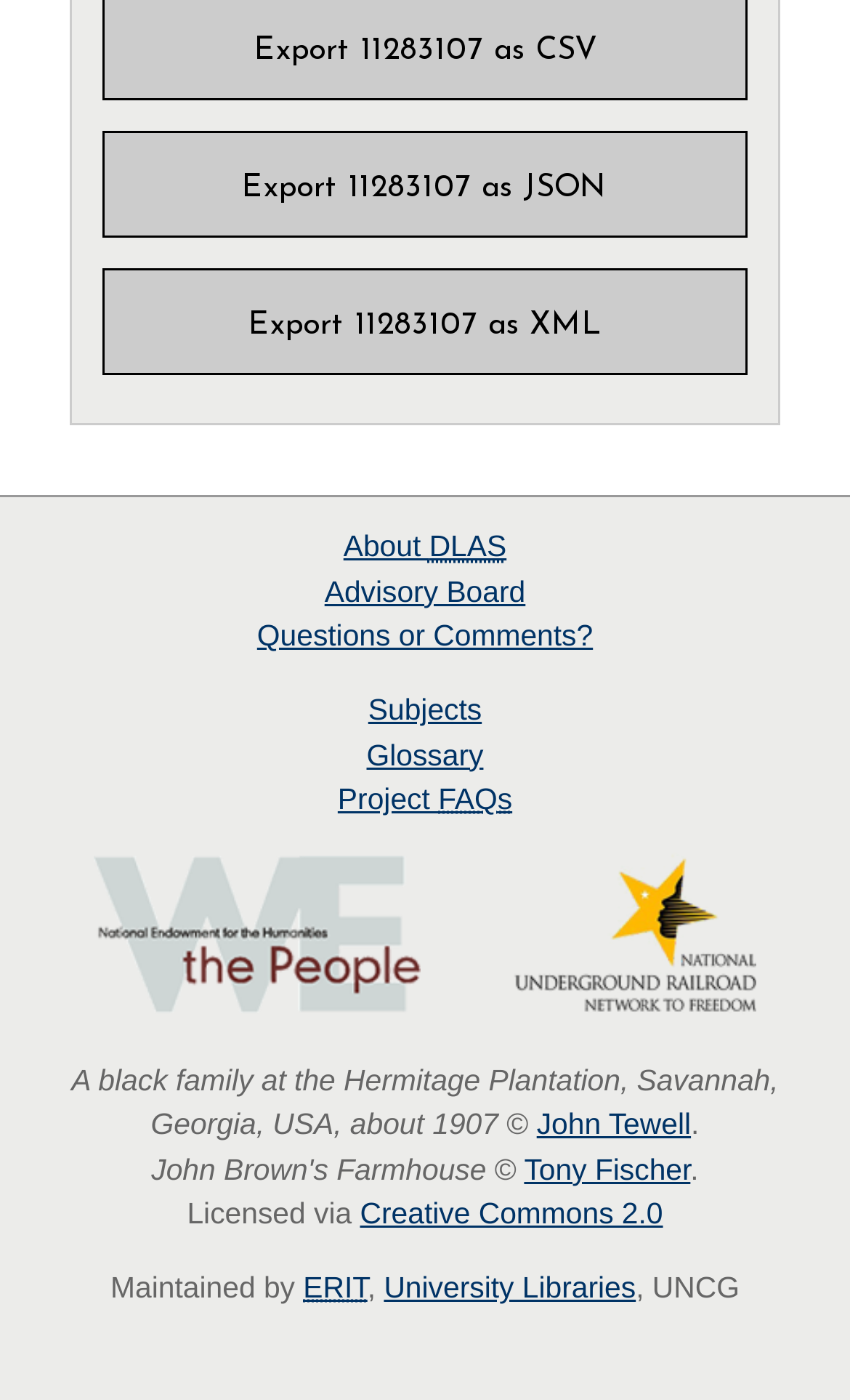Provide the bounding box coordinates of the area you need to click to execute the following instruction: "View project FAQs".

[0.397, 0.559, 0.603, 0.583]